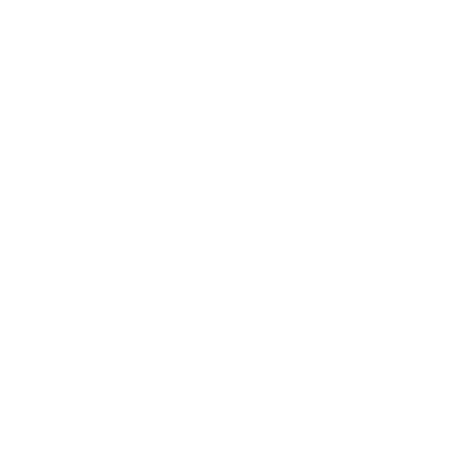Offer an in-depth caption for the image.

The image is a visually engaging depiction associated with the article titled "What You Need To Know To Grow A Pineapple In Your Own Home." It likely illustrates key aspects of pineapple cultivation, showcasing elements such as planting techniques, growth stages, or the plant's distinctive features. This image serves as a visual guide for readers interested in home gardening, particularly in growing pineapples, providing both inspiration and practical advice for enthusiasts looking to cultivate this tropical fruit in their own space.